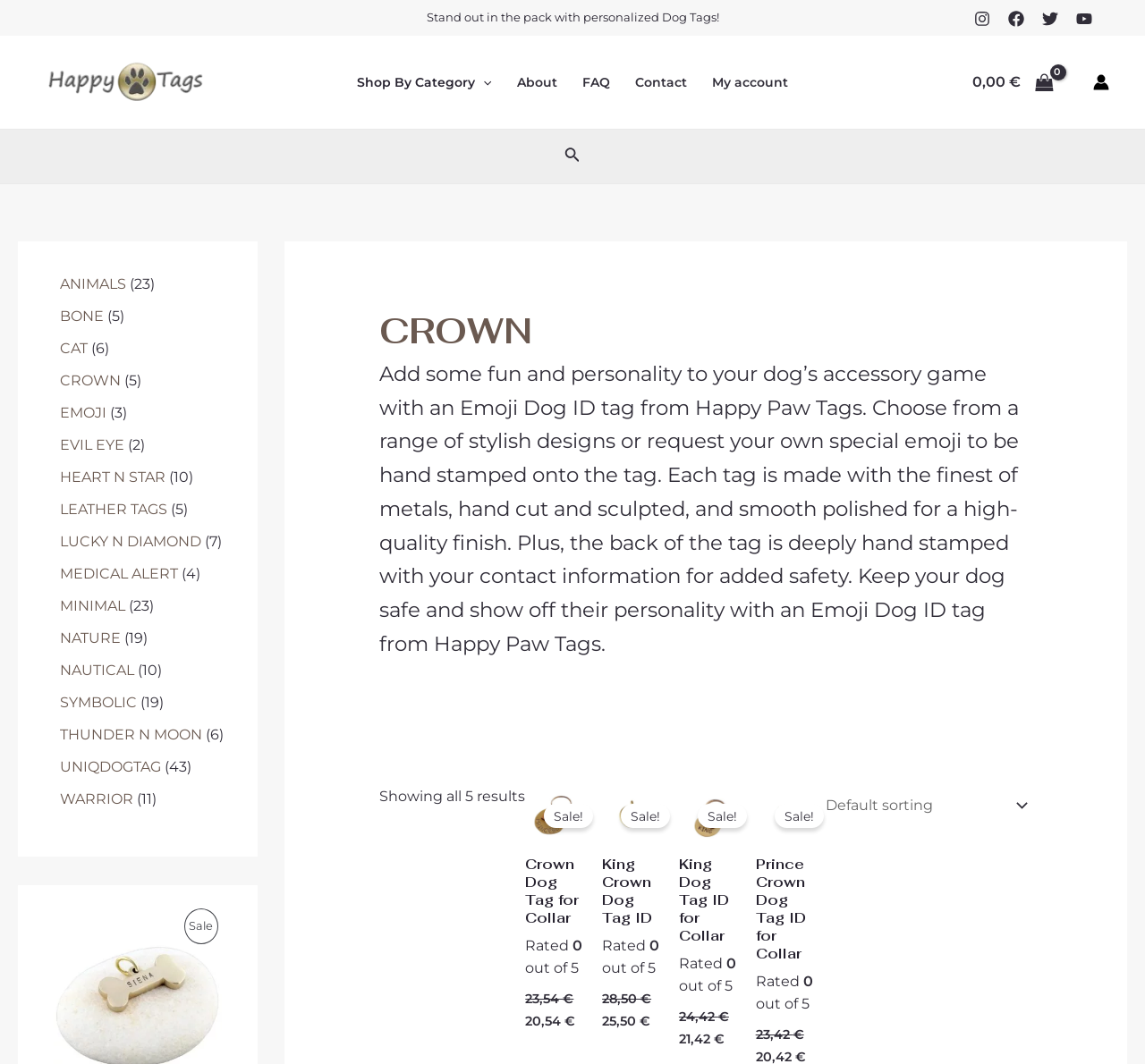Using the element description LUCKY N DIAMOND, predict the bounding box coordinates for the UI element. Provide the coordinates in (top-left x, top-left y, bottom-right x, bottom-right y) format with values ranging from 0 to 1.

[0.052, 0.501, 0.176, 0.517]